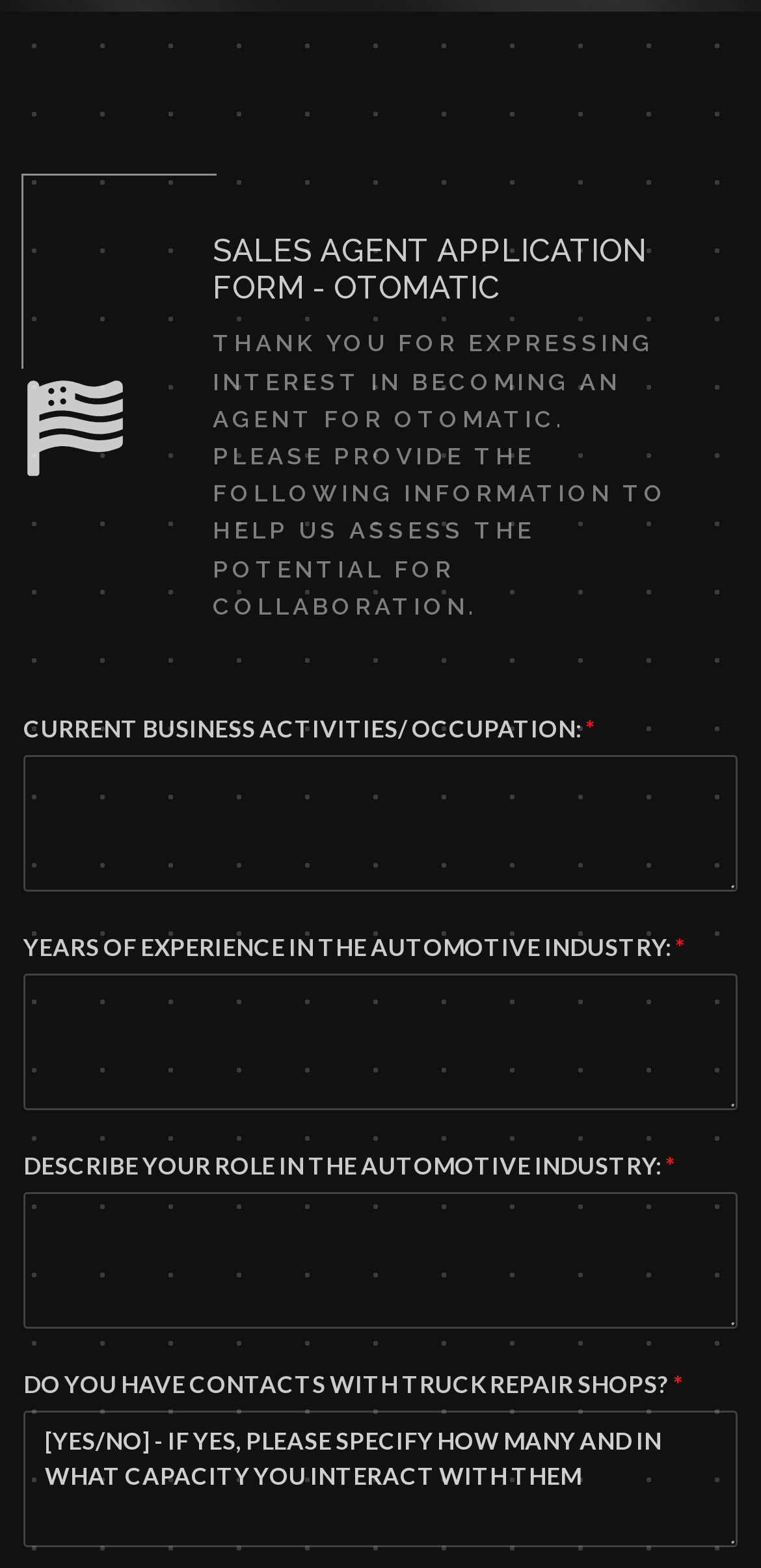What is the purpose of this application form?
Based on the image, answer the question with as much detail as possible.

Based on the webpage content, it appears that the user is interested in becoming an agent for OTOMATIC, and this application form is used to collect information to assess the potential for collaboration.